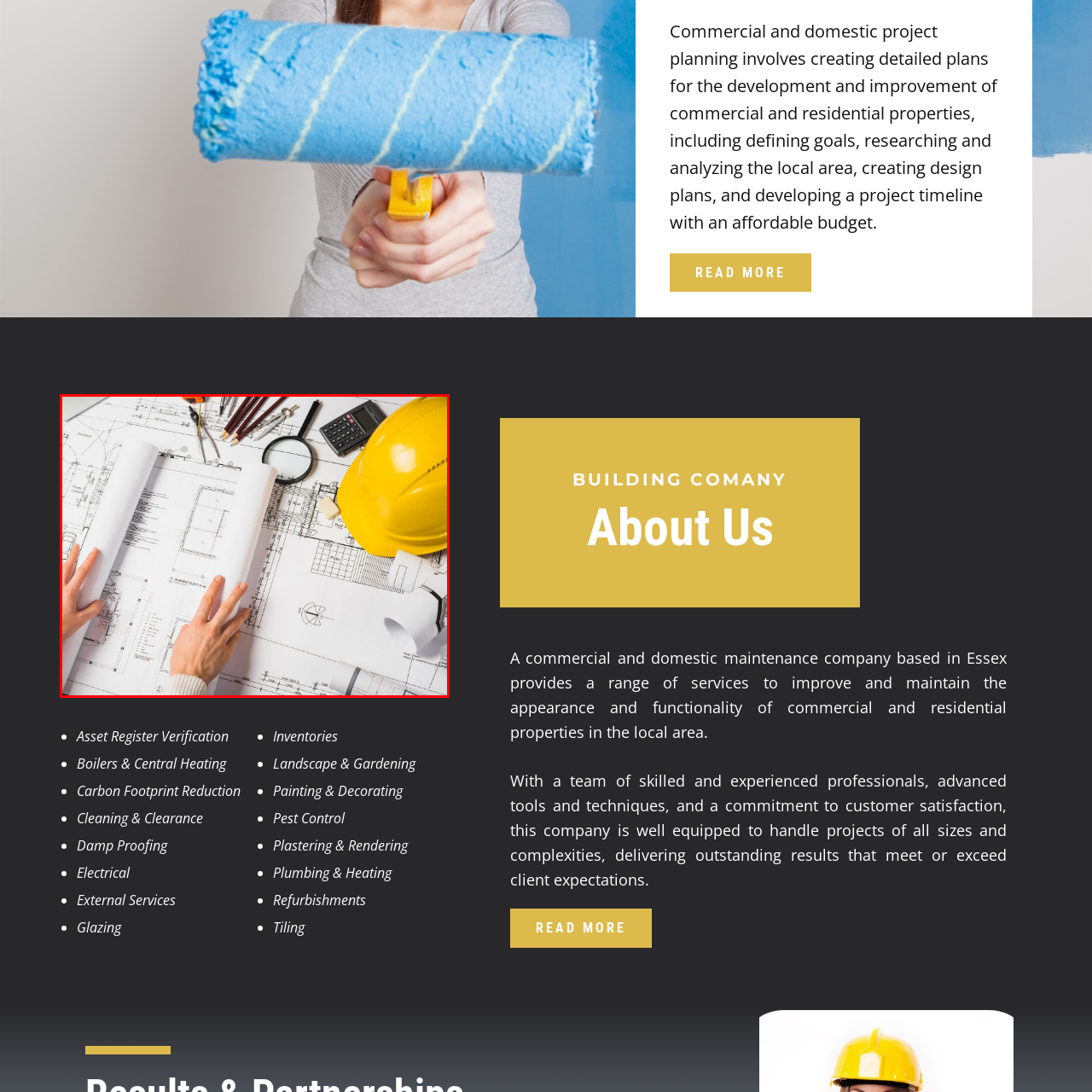Check the image highlighted in red, What is the purpose of the magnifying glass?
 Please answer in a single word or phrase.

Detailed inspection